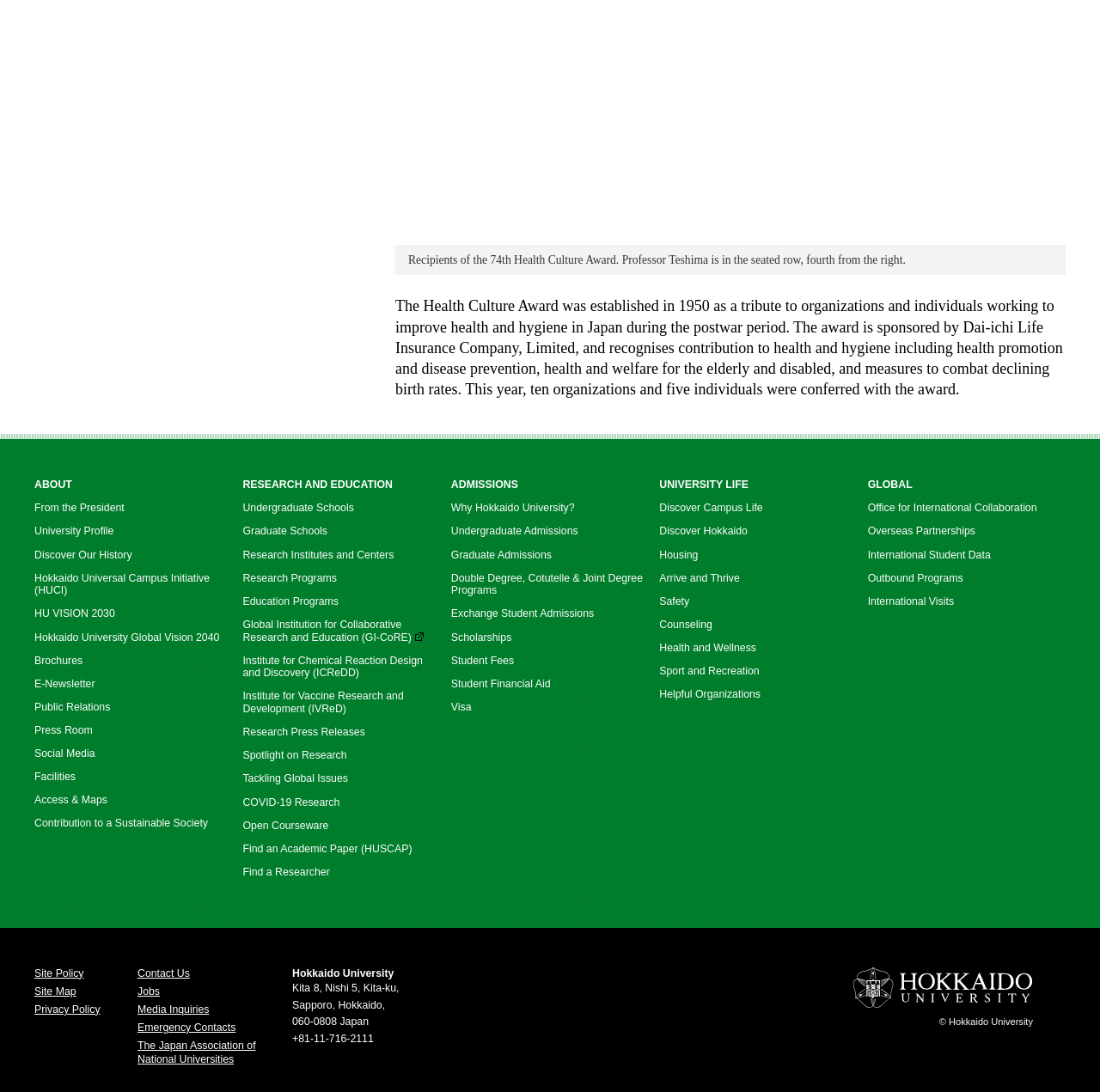By analyzing the image, answer the following question with a detailed response: What is the address of the university?

I found the answer by looking at the static text elements at the bottom of the page, which provide the address of the university.